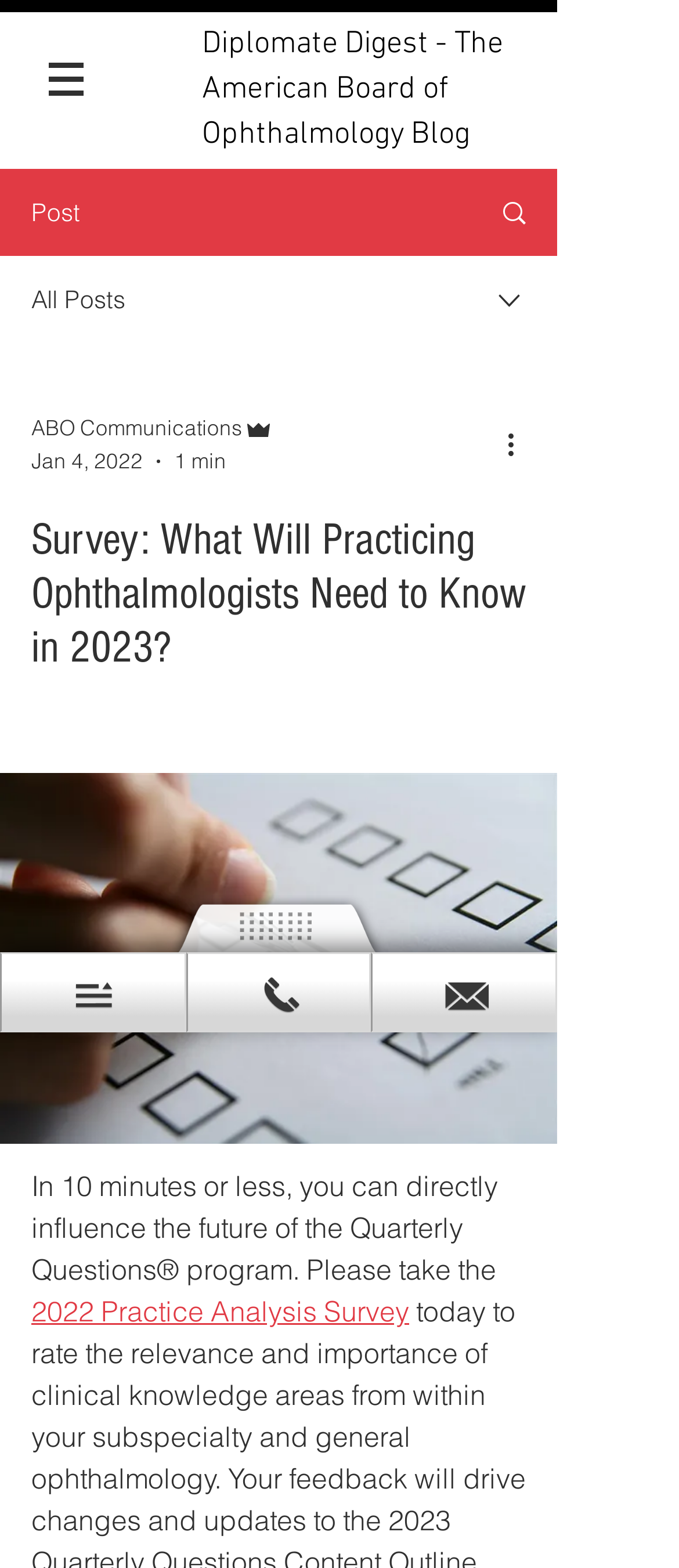Refer to the image and answer the question with as much detail as possible: What is the name of the survey?

The name of the survey can be found in the link element with bounding box coordinates [0.046, 0.825, 0.603, 0.847]. It is '2022 Practice Analysis Survey'.